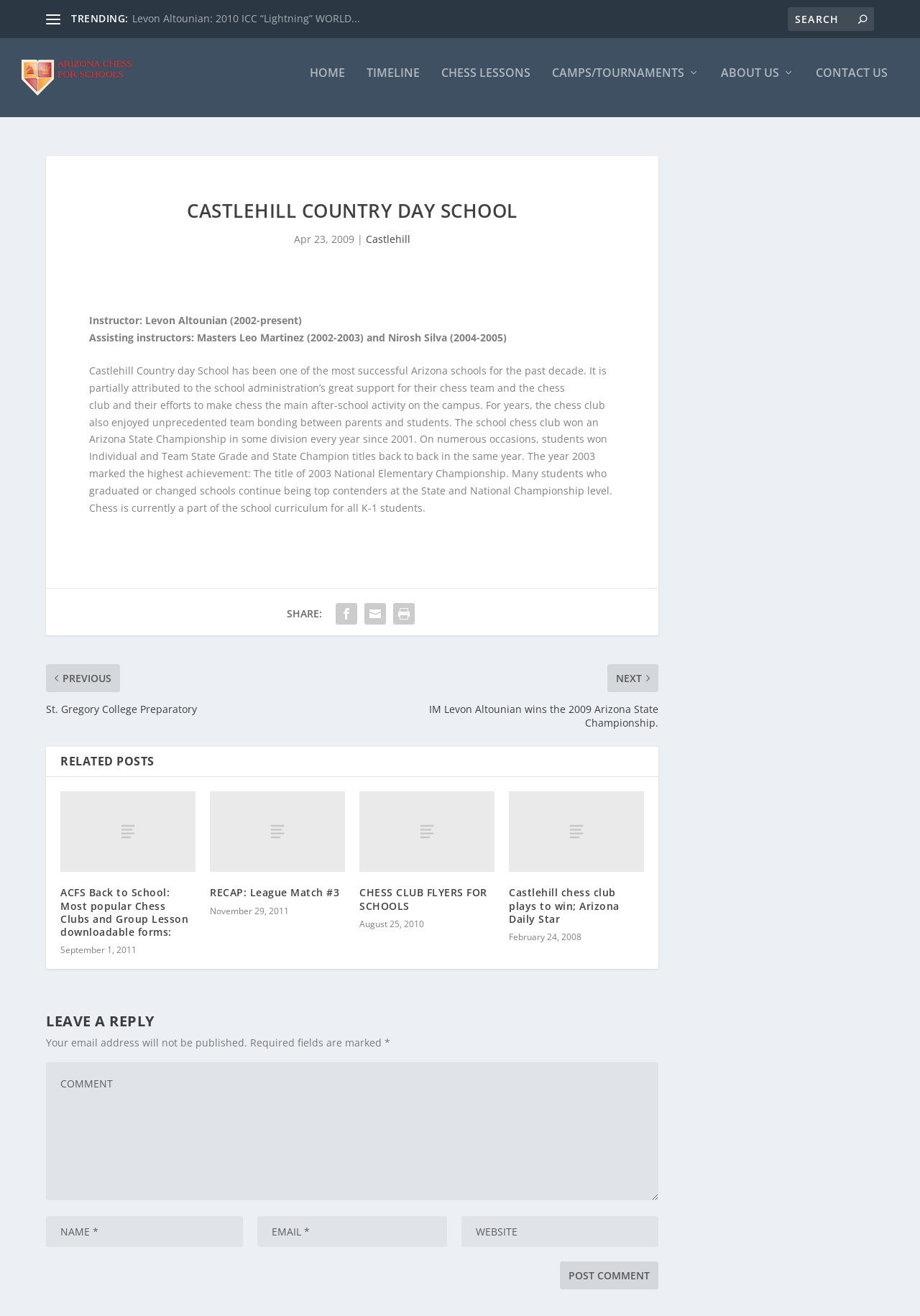Determine the coordinates of the bounding box for the clickable area needed to execute this instruction: "Post a comment".

[0.609, 0.951, 0.716, 0.972]